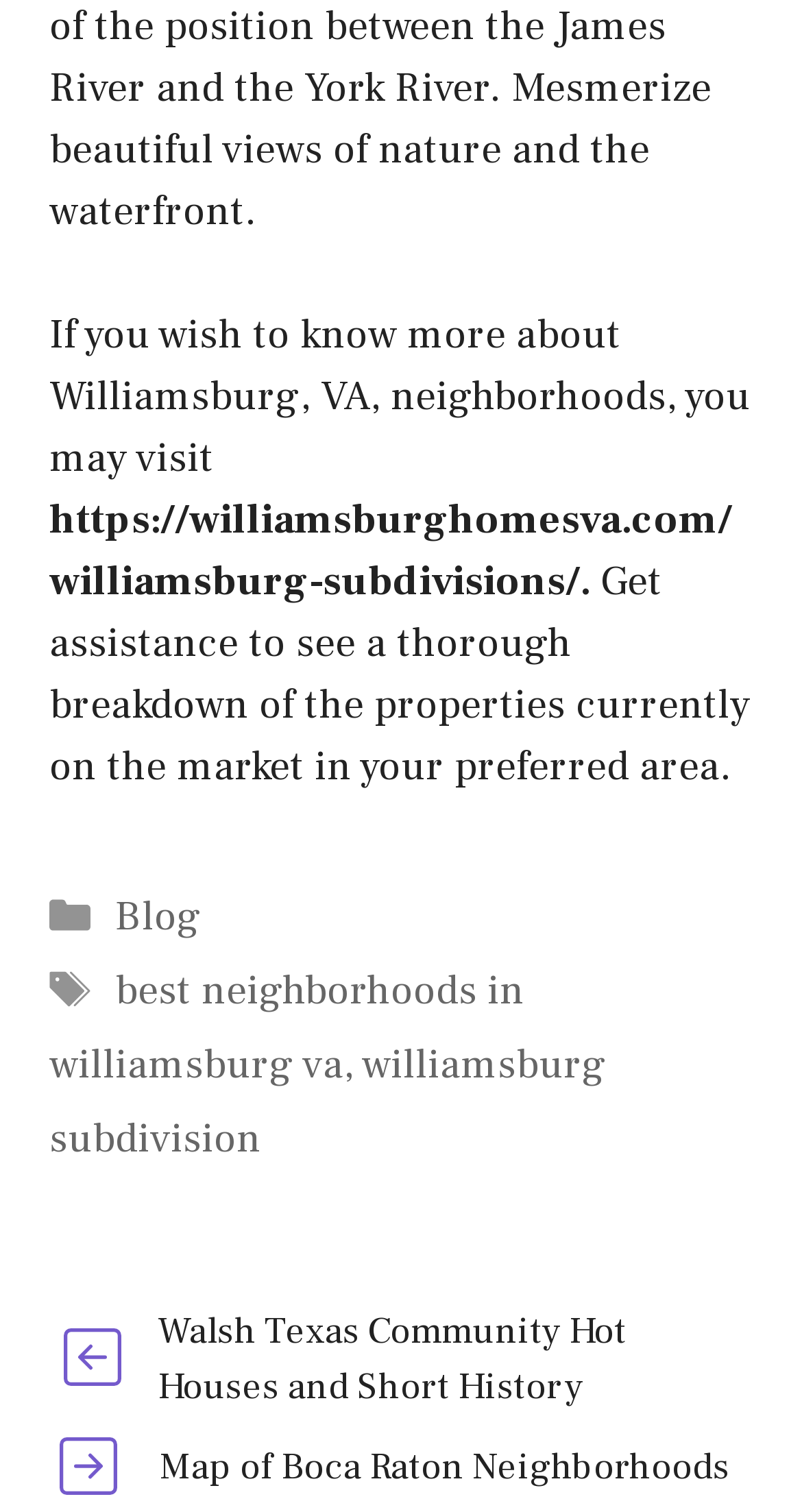Please provide the bounding box coordinate of the region that matches the element description: best neighborhoods in williamsburg va. Coordinates should be in the format (top-left x, top-left y, bottom-right x, bottom-right y) and all values should be between 0 and 1.

[0.062, 0.638, 0.654, 0.722]